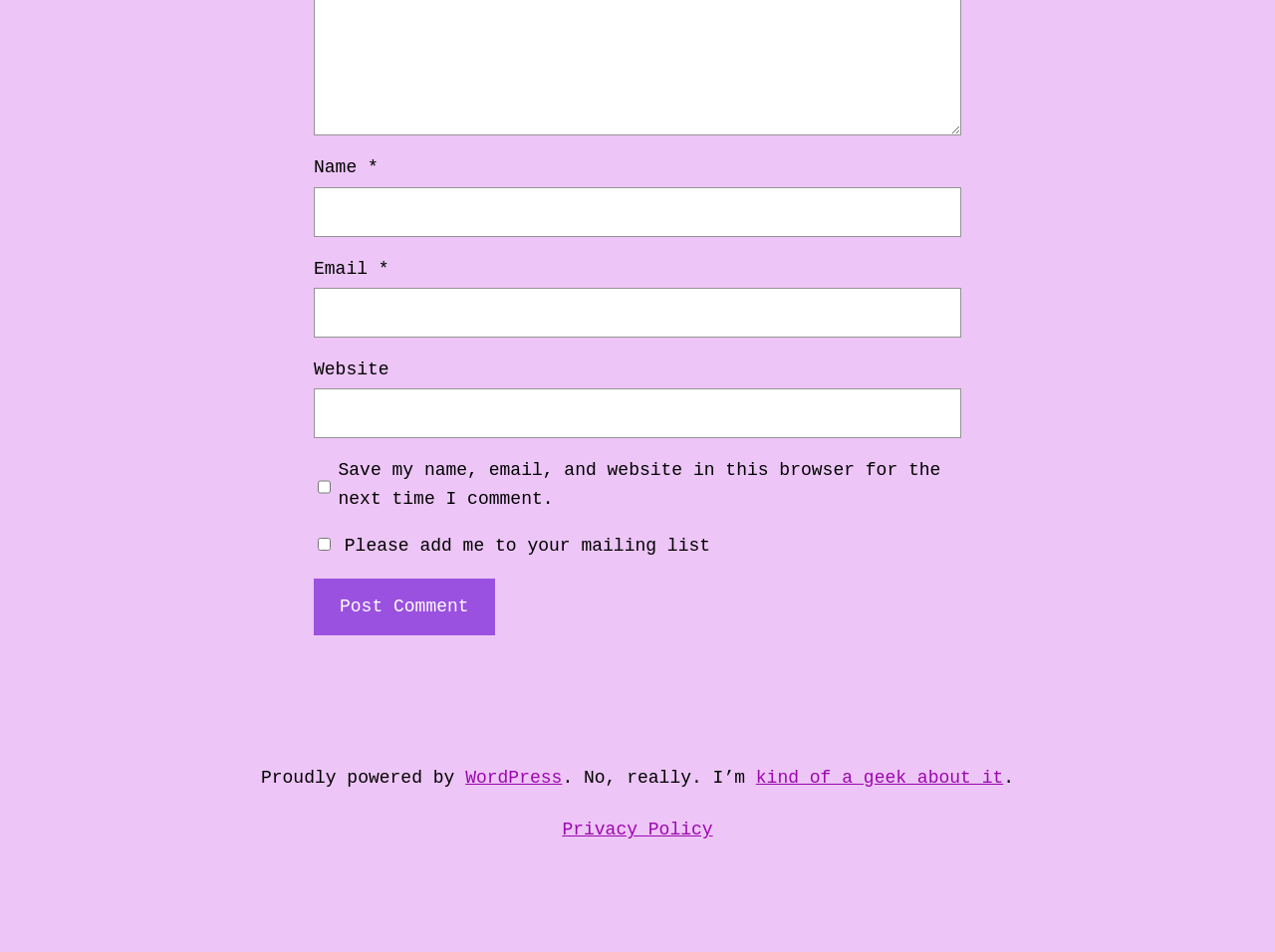Provide your answer in one word or a succinct phrase for the question: 
How many links are at the bottom of the webpage?

4